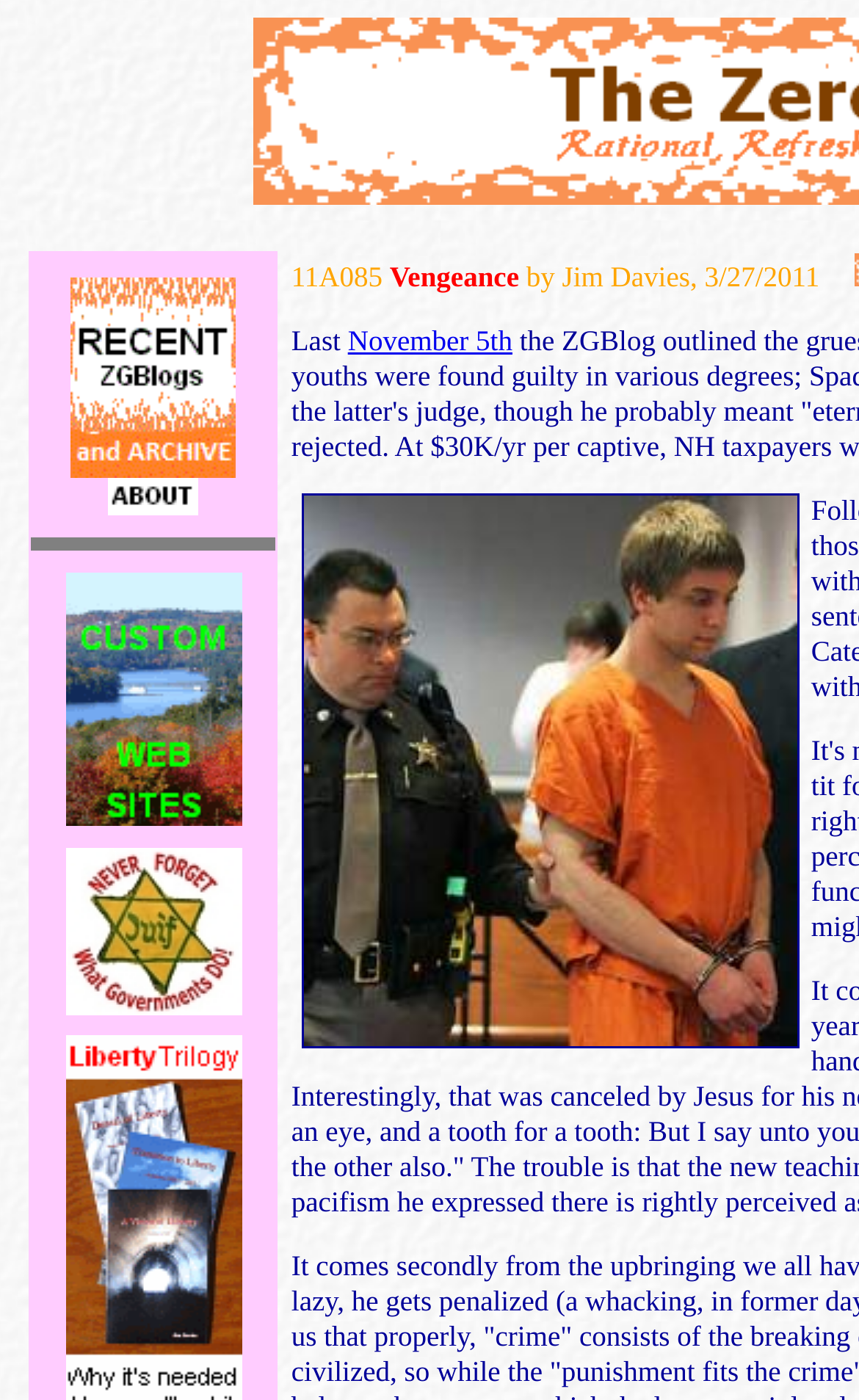What is the text of the link at the bottom?
Answer the question with as much detail as possible.

I found the link element at the bottom of the webpage, which has the text 'November 5th'.